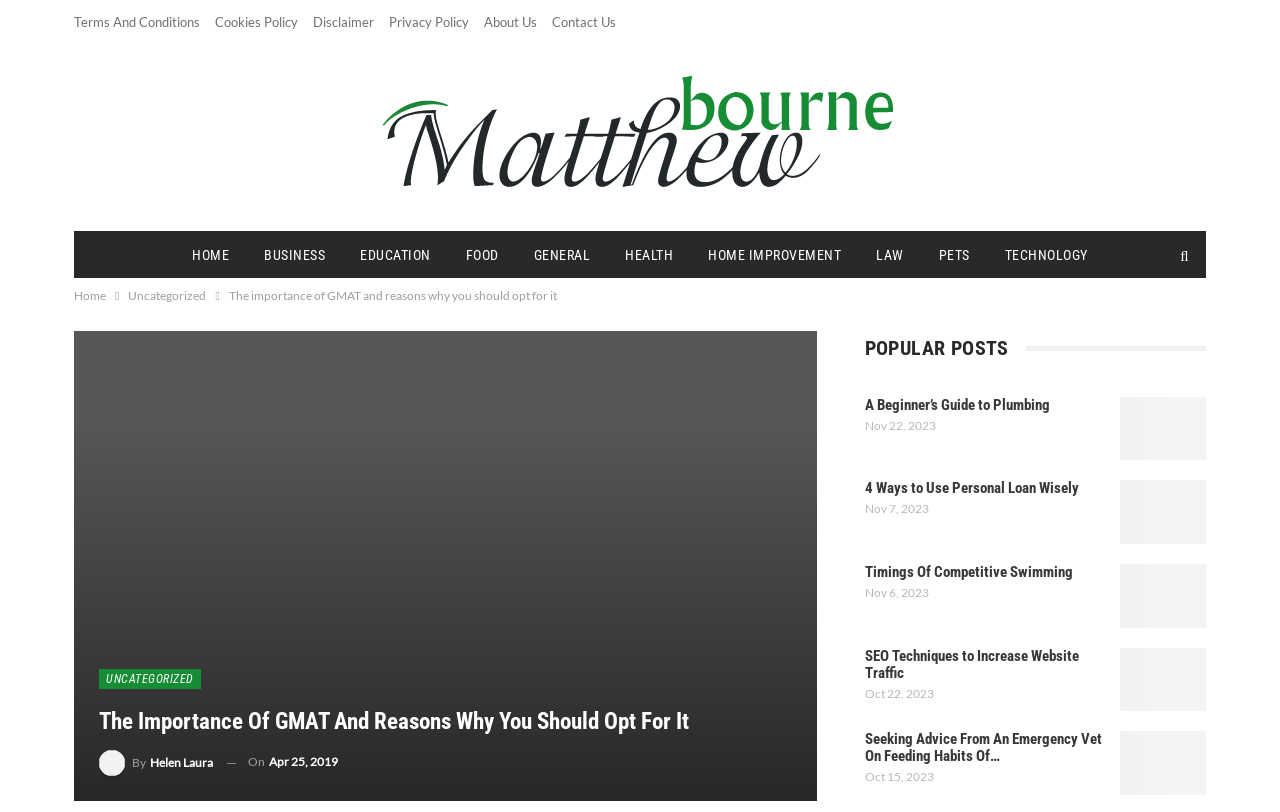Answer the following query concisely with a single word or phrase:
What is the title of the article?

The Importance Of GMAT And Reasons Why You Should Opt For It